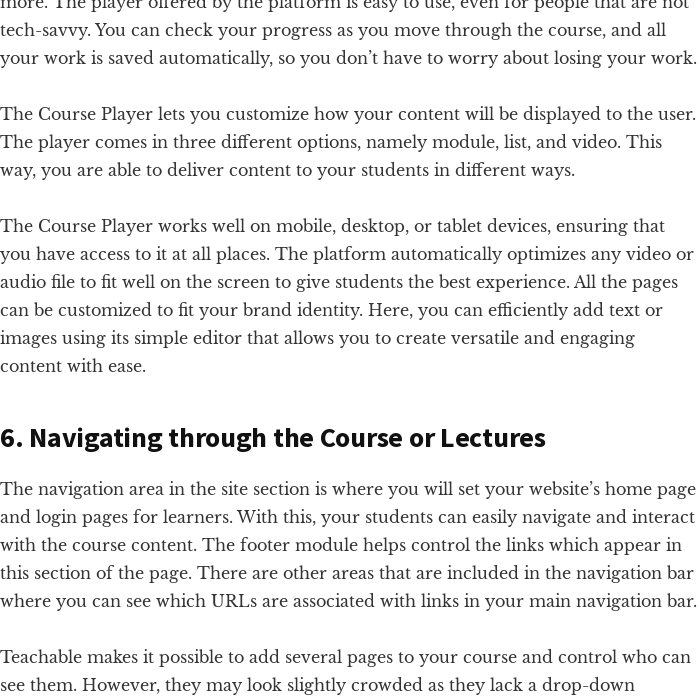Answer the question below in one word or phrase:
What is the goal of efficient navigation?

Effective interaction